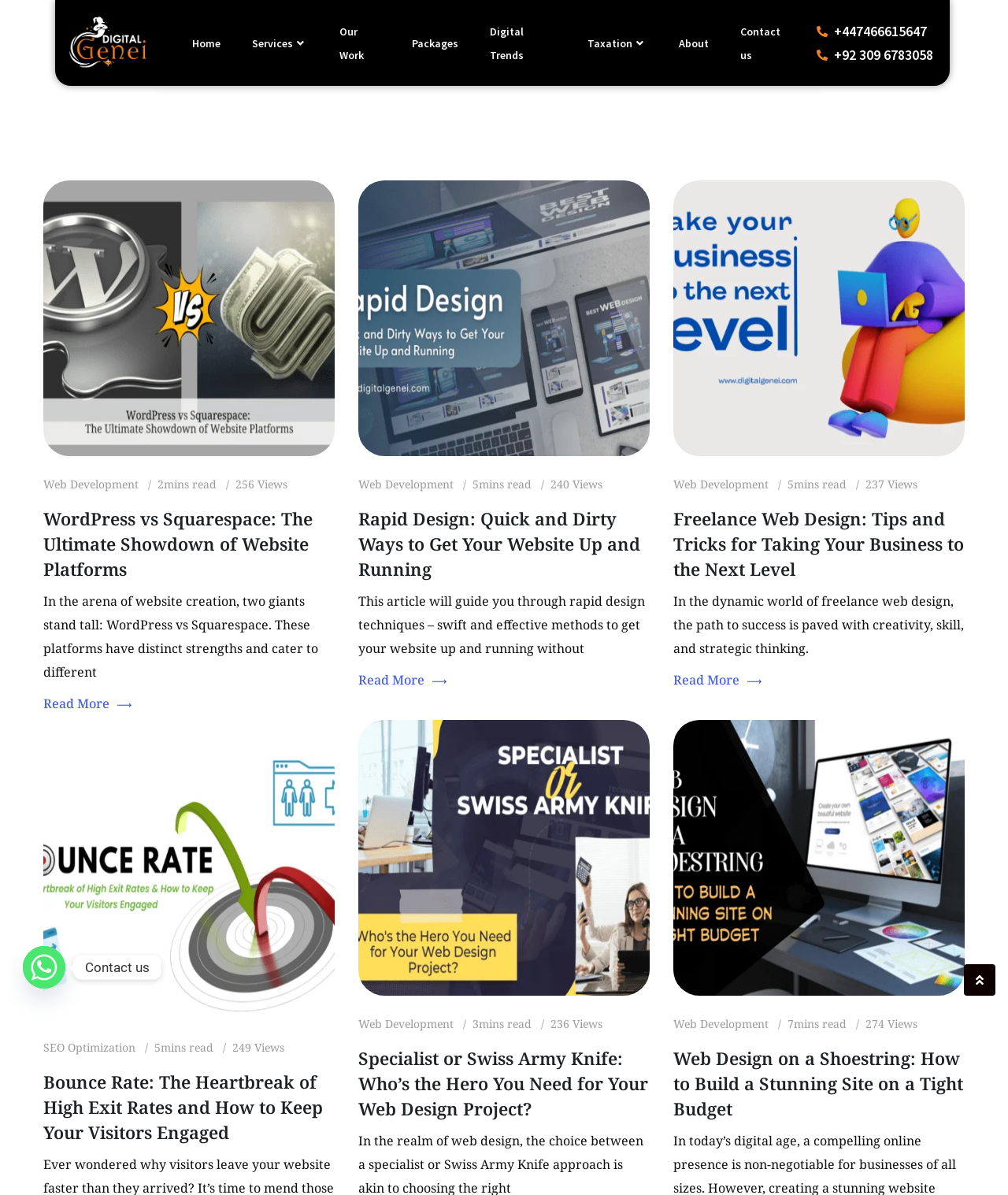Provide the bounding box coordinates of the section that needs to be clicked to accomplish the following instruction: "Read the article 'WordPress vs Squarespace: The Ultimate Showdown of Website Platforms'."

[0.043, 0.151, 0.332, 0.382]